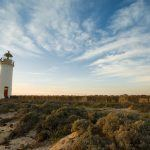Give a thorough explanation of the image.

This image captures a beautiful coastal scene featuring a lighthouse standing tall against a backdrop of expansive skies. The lighthouse, painted in white with red accents, is prominently positioned near sandy terrain adorned with low shrubs and grasses. The soft colors of the sky, interspersed with wispy clouds, suggest an early evening or late afternoon ambiance, evoking a sense of tranquility and serenity. This image is part of the visual offerings from the Great Ocean Road region, showcasing the stunning landscapes and iconic landmarks that attract visitors to this picturesque Australian coastline.